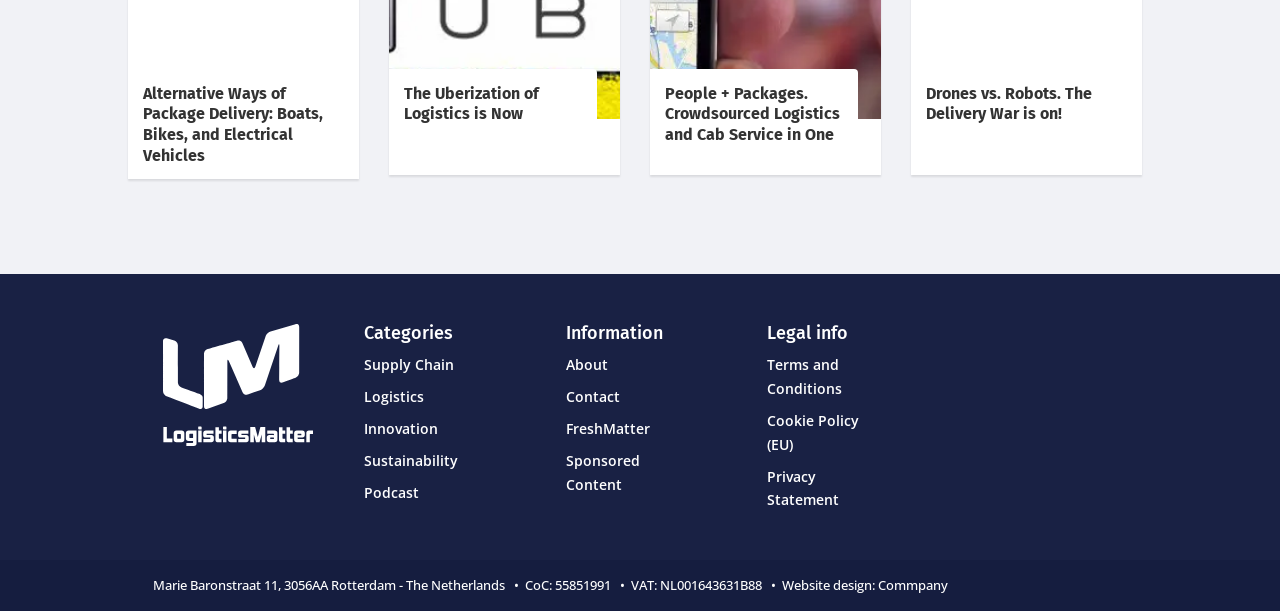Specify the bounding box coordinates of the area to click in order to follow the given instruction: "Read about 'FreshMatter'."

[0.442, 0.686, 0.507, 0.717]